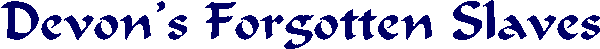What is the theme of the image 'Devon's Forgotten Slaves'?
Please interpret the details in the image and answer the question thoroughly.

The caption states that the image 'Devon's Forgotten Slaves' serves as a poignant introduction to a historical narrative that delves into the experiences of enslaved individuals from Devon, and as the theme of forgotten lives unfolds, the image encapsulates the struggle, resilience, and the deep-rooted connections of Devon’s history with the transatlantic slave trade and Mediterranean enslavement.